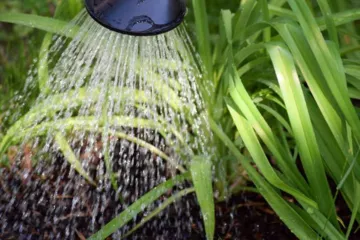What is visible at the base of the plants?
Provide a well-explained and detailed answer to the question.

The caption explicitly mentions that the rich soil is visible at the base where the plants grow, showcasing a healthy environment for growth.